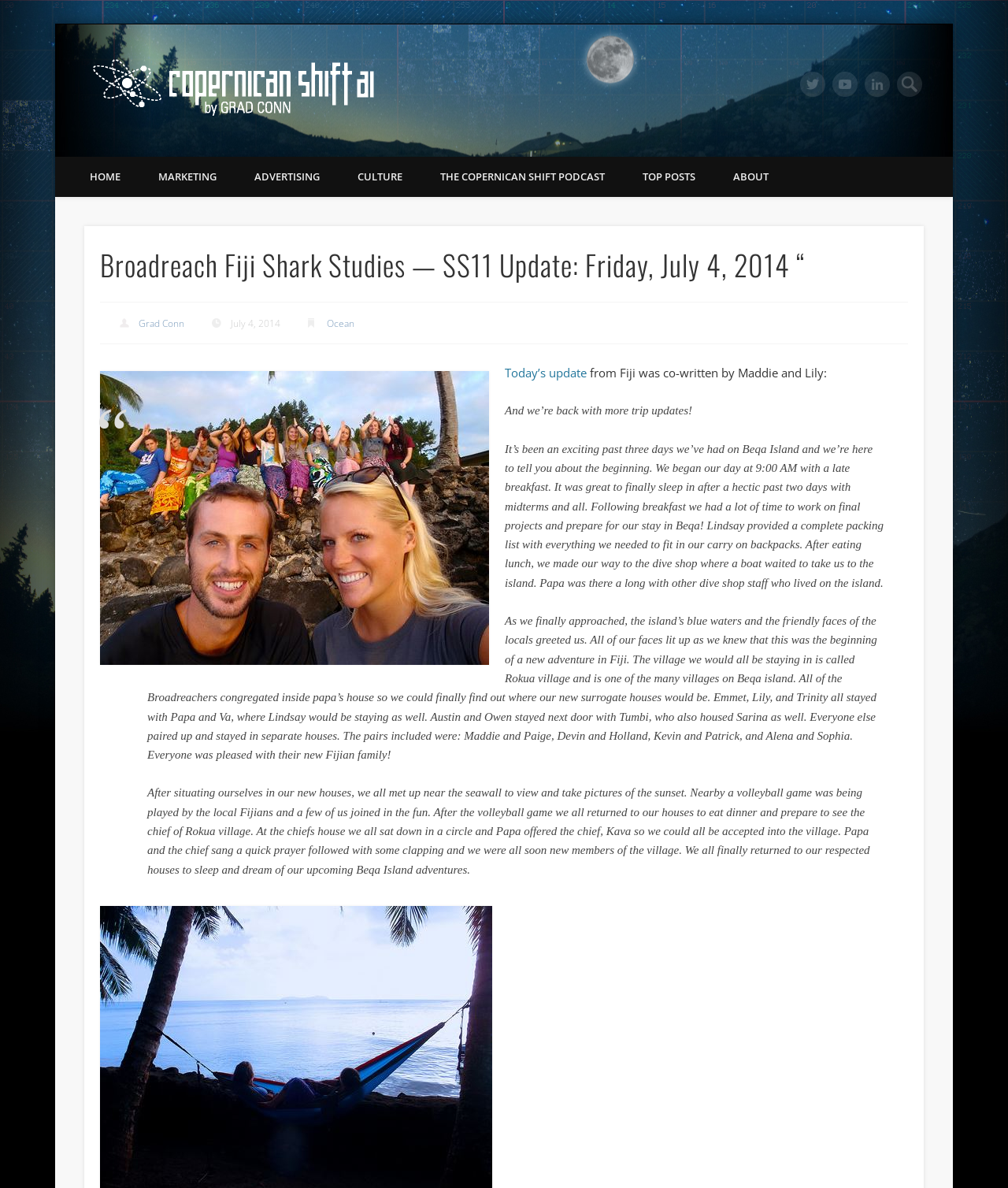Identify the bounding box coordinates of the section that should be clicked to achieve the task described: "Search this website".

[0.89, 0.06, 0.915, 0.082]